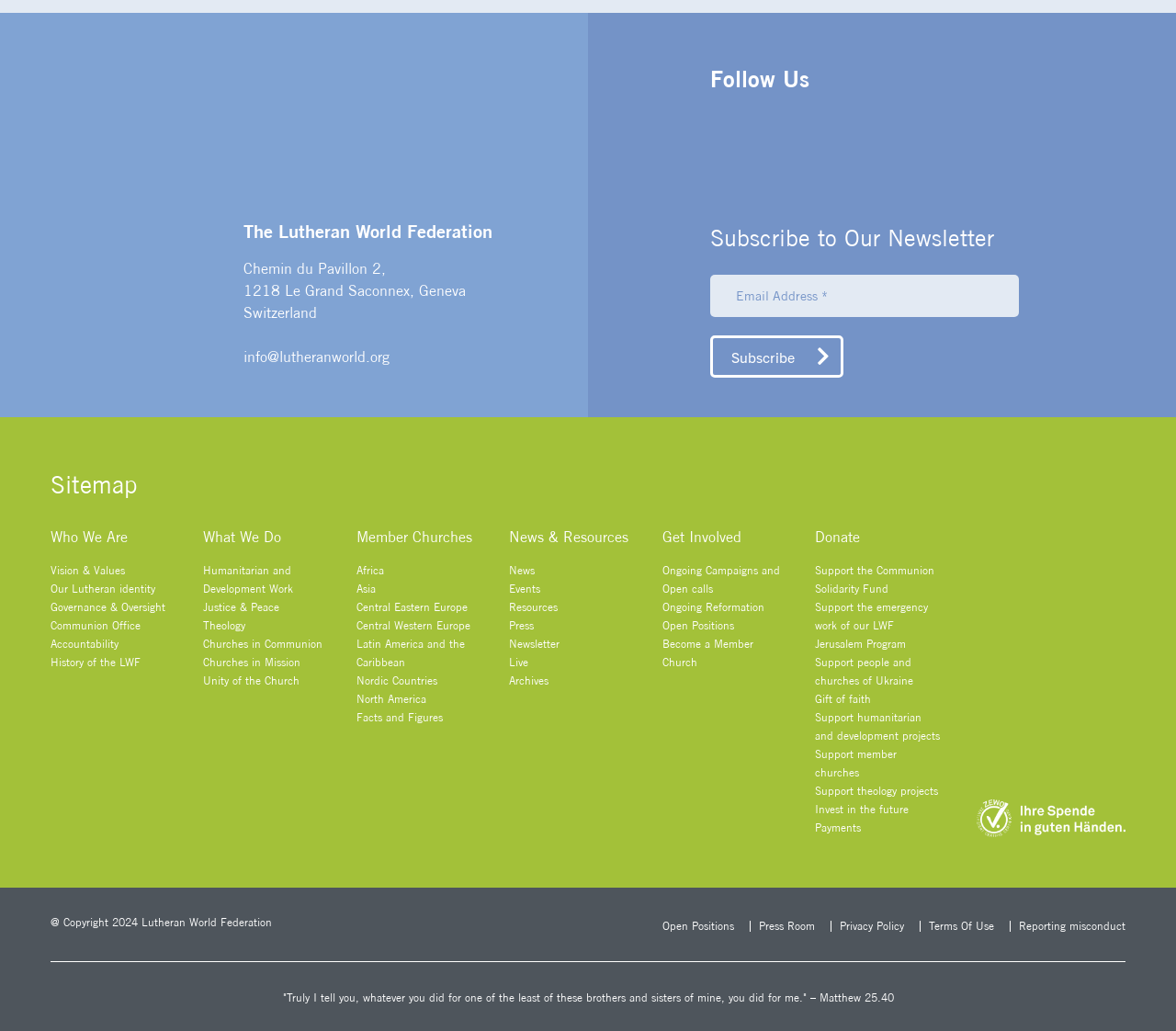Identify the bounding box coordinates of the region that needs to be clicked to carry out this instruction: "Get involved with the Lutheran World Federation's campaigns". Provide these coordinates as four float numbers ranging from 0 to 1, i.e., [left, top, right, bottom].

[0.563, 0.545, 0.669, 0.58]